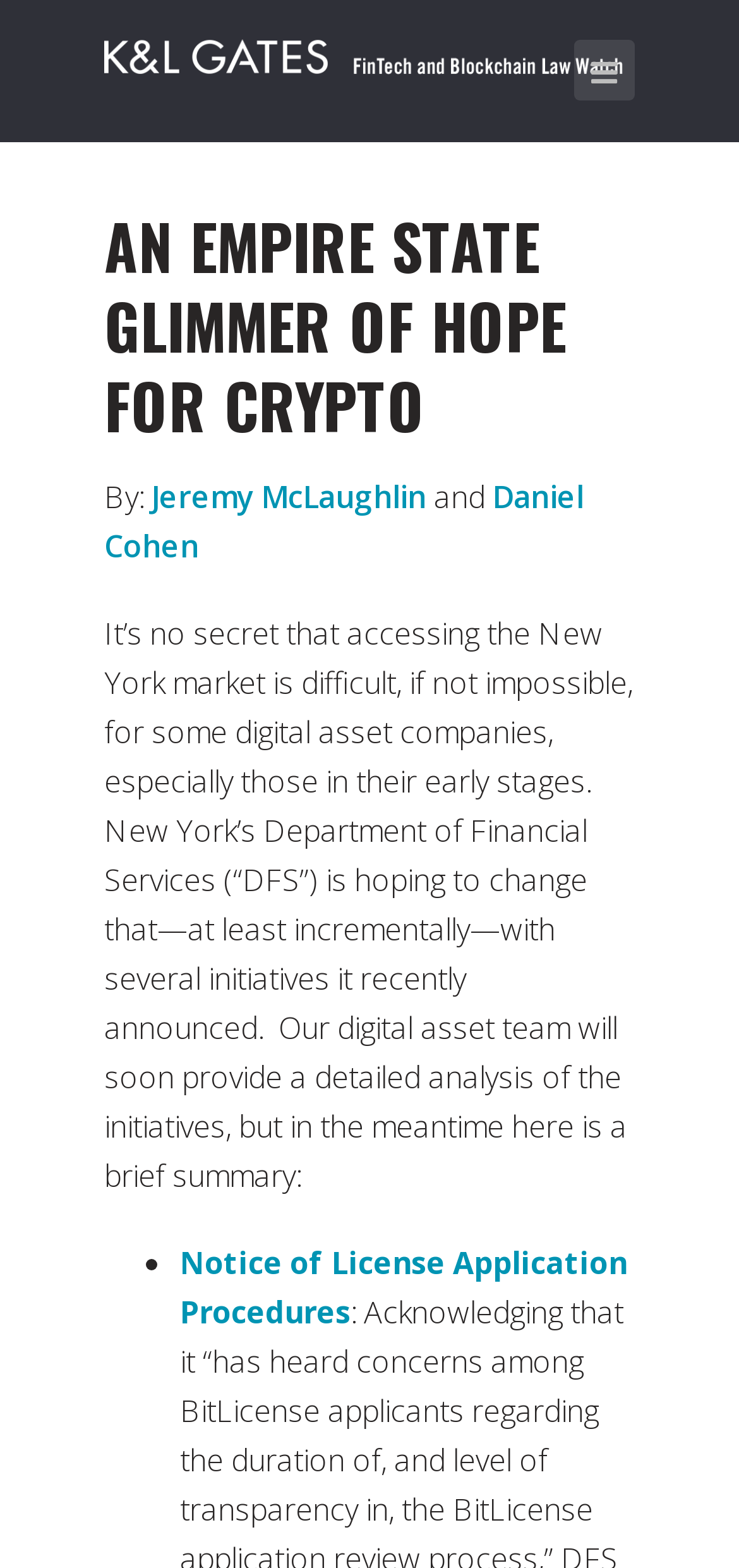Give a detailed account of the webpage.

The webpage appears to be an article or blog post discussing cryptocurrency and fintech law. At the top, there is a header with the title "AN EMPIRE STATE GLIMMER OF HOPE FOR CRYPTO" in a prominent font size. Below the title, the authors' names, Jeremy McLaughlin and Daniel Cohen, are listed with links to their profiles.

The main content of the article starts with a paragraph of text that discusses the challenges digital asset companies face in accessing the New York market. The text explains that the New York Department of Financial Services has announced initiatives to address this issue and that the digital asset team will provide a detailed analysis soon.

Following the introductory paragraph, there is a list with a single item, "Notice of License Application Procedures", which is a link to further information. The list item is marked with a bullet point and is positioned below the main text.

On the top-right corner of the page, there is a link to "FinTech and Blockchain Law Watch", which appears to be the website's name or a related resource. Next to it, there is a small icon represented by the Unicode character "\uf0c9", which is not explicitly described but may be a logo or a button.